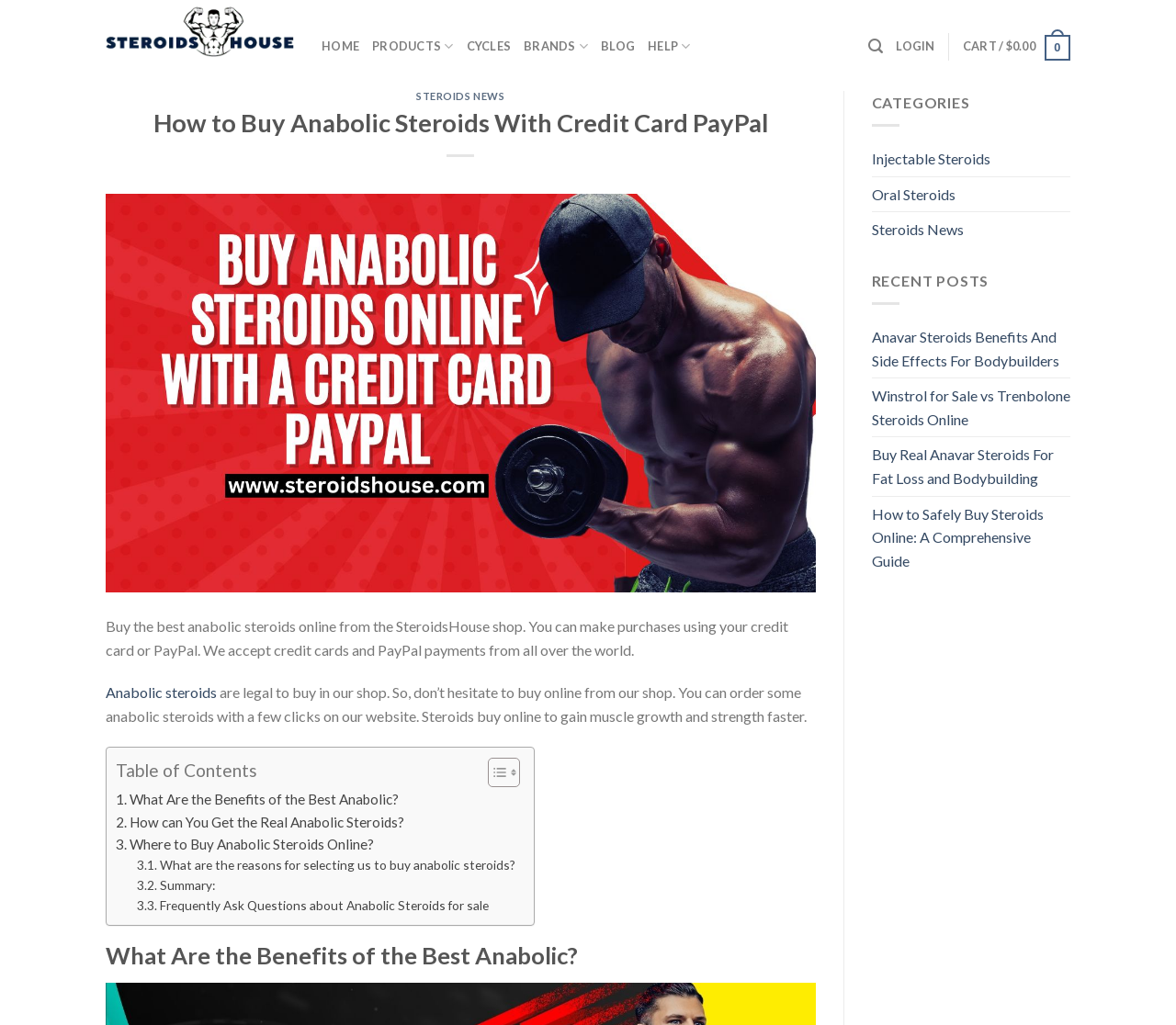Highlight the bounding box coordinates of the element you need to click to perform the following instruction: "Follow on google-plus."

None